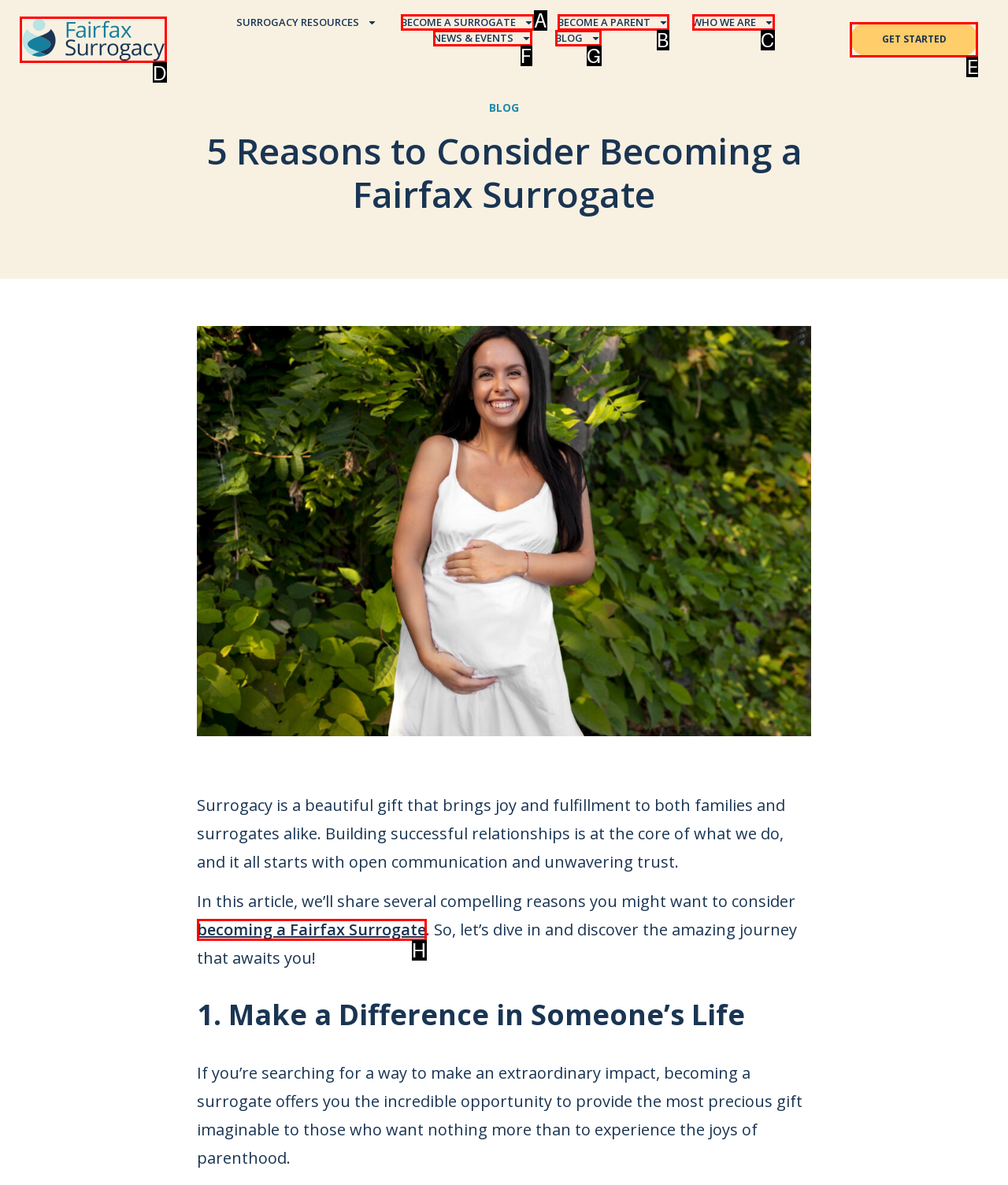Specify which UI element should be clicked to accomplish the task: Click Fairfax Surrogacy Logo. Answer with the letter of the correct choice.

D